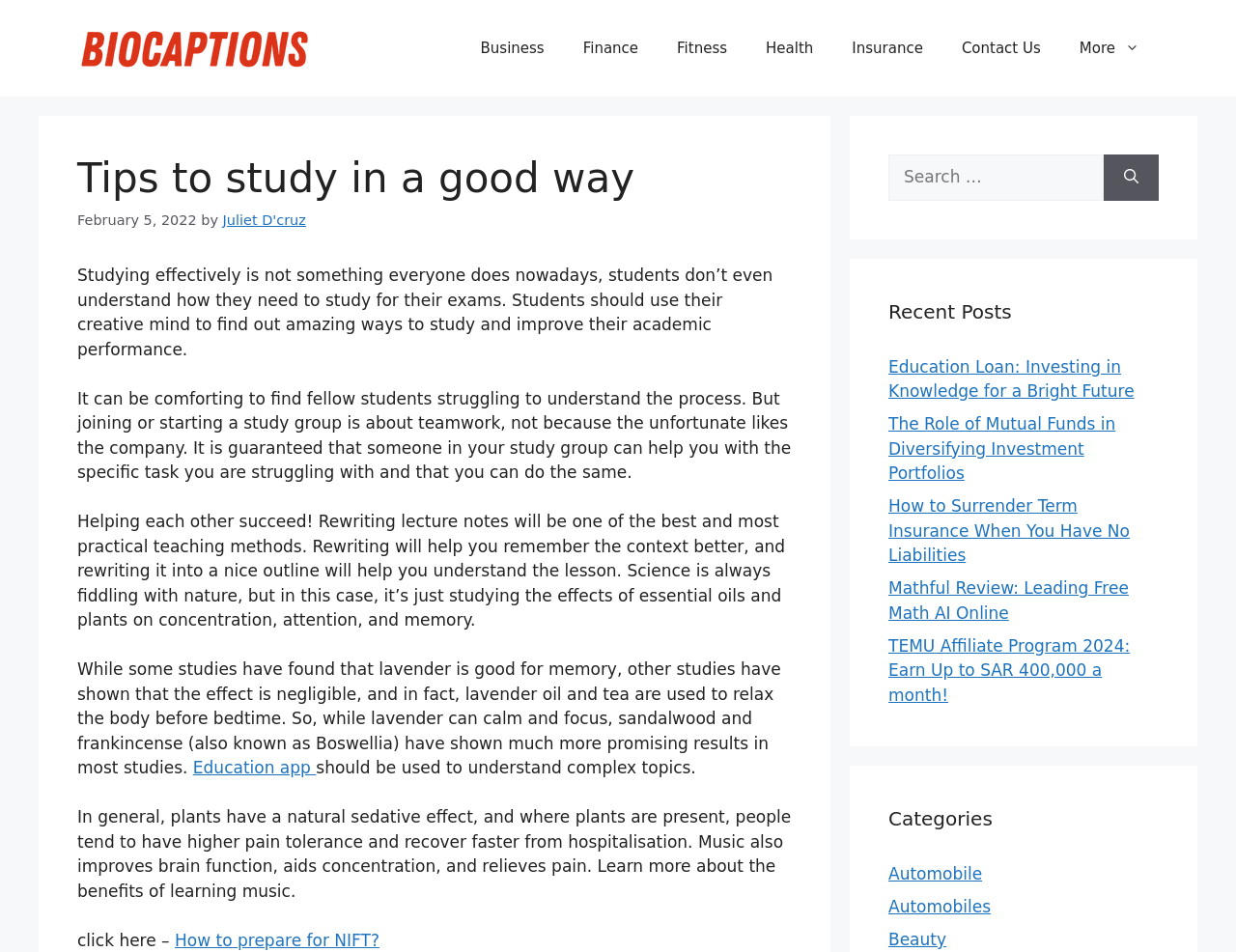Answer this question in one word or a short phrase: What is the author of the article?

Juliet D'cruz